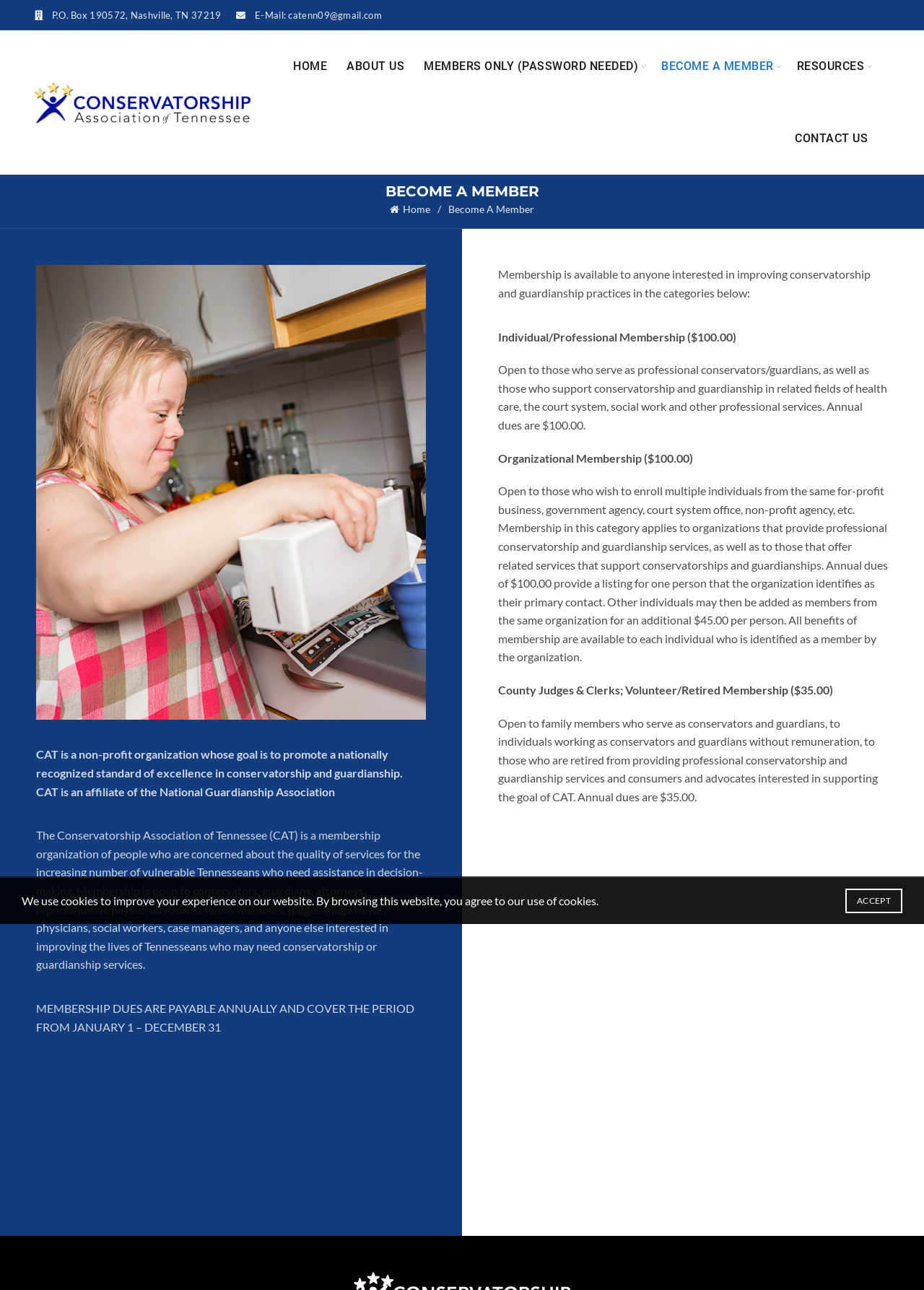Please specify the coordinates of the bounding box for the element that should be clicked to carry out this instruction: "Click on the 'Sign in / Join' link". The coordinates must be four float numbers between 0 and 1, formatted as [left, top, right, bottom].

None